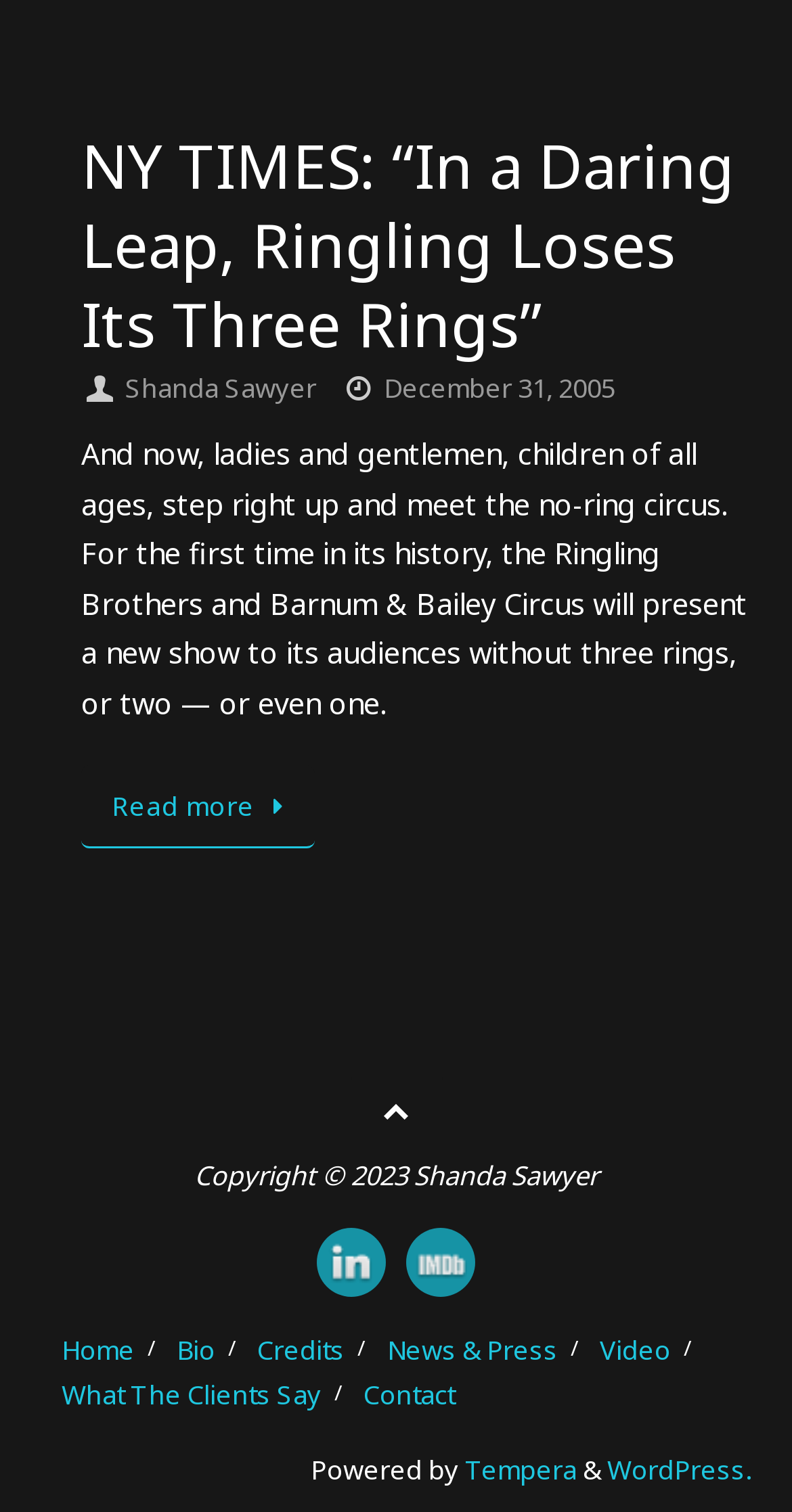Find the bounding box coordinates for the area that should be clicked to accomplish the instruction: "Visit Shanda Sawyer's LinkedIn profile".

[0.4, 0.813, 0.487, 0.858]